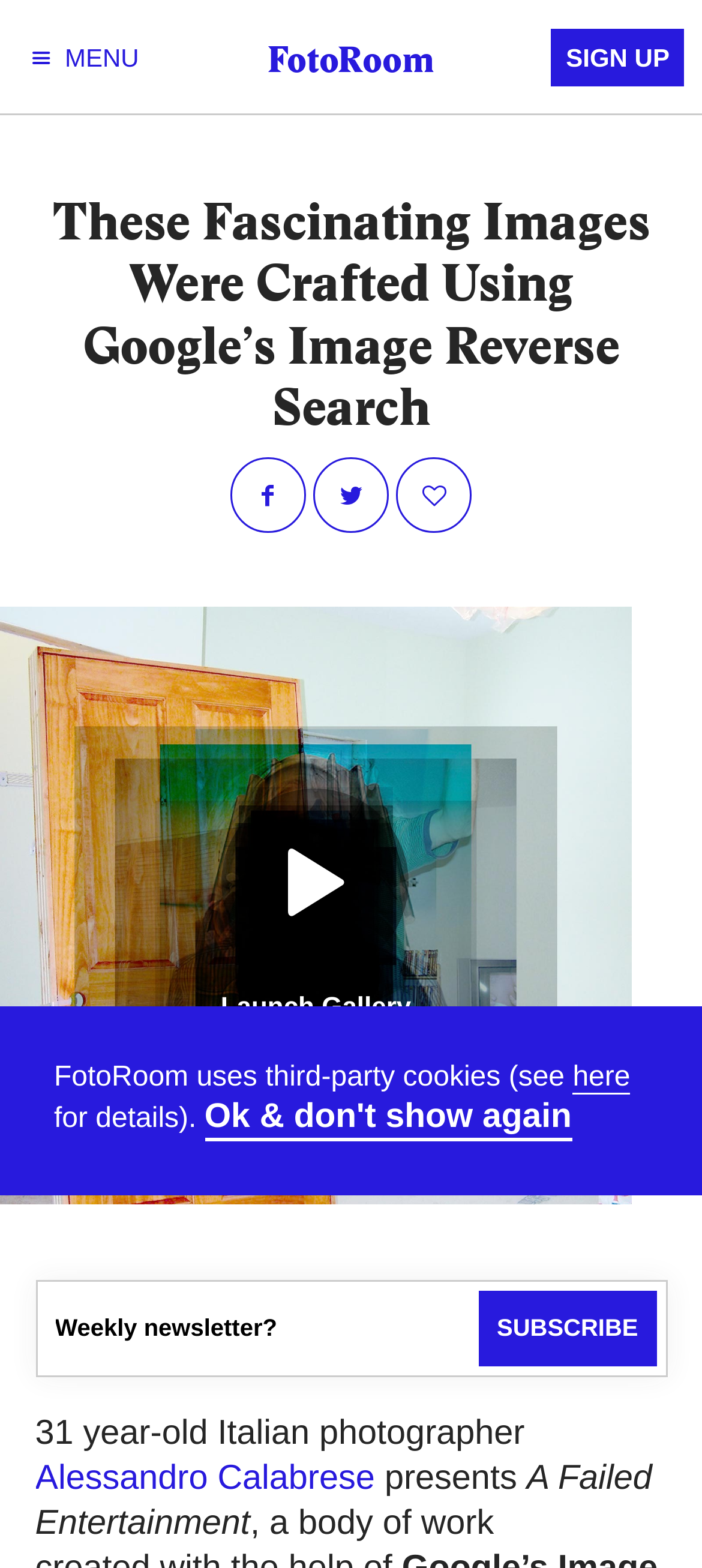Is there a link to sign up for something?
Refer to the image and provide a one-word or short phrase answer.

Yes